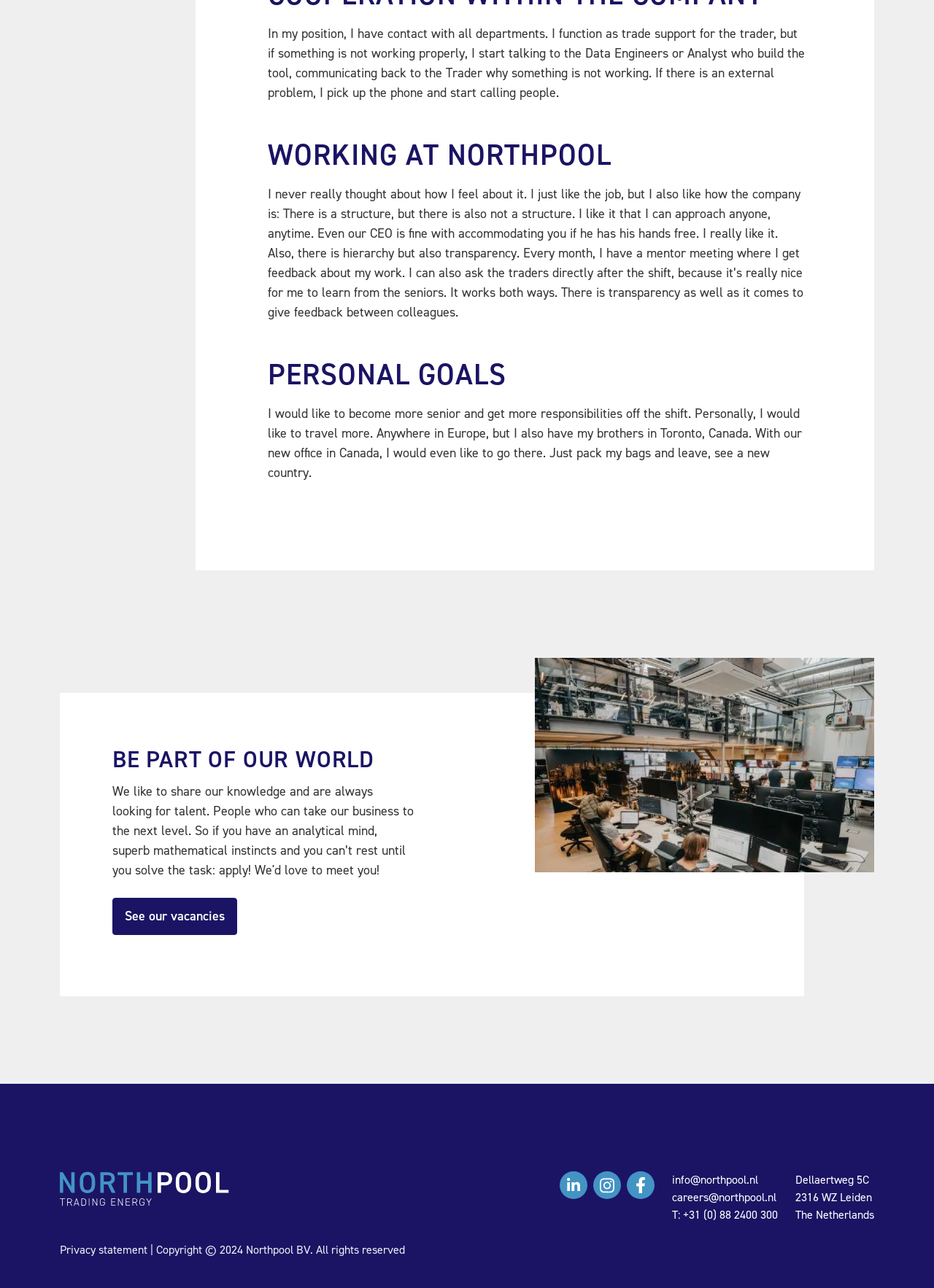Please reply to the following question using a single word or phrase: 
What is the location of the company?

Leiden, The Netherlands